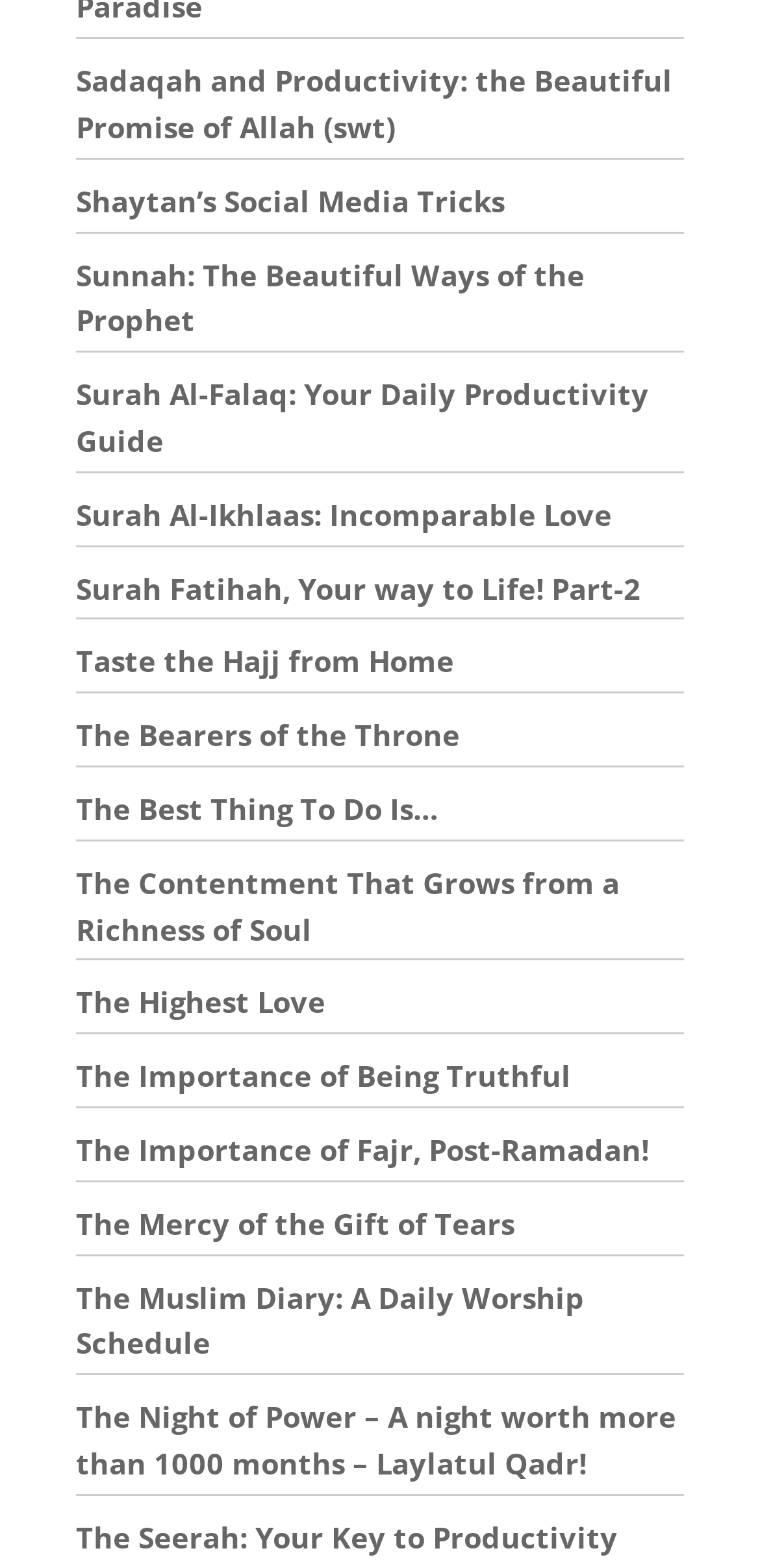Identify the bounding box coordinates of the section to be clicked to complete the task described by the following instruction: "Visit Google Scholar". The coordinates should be four float numbers between 0 and 1, formatted as [left, top, right, bottom].

None